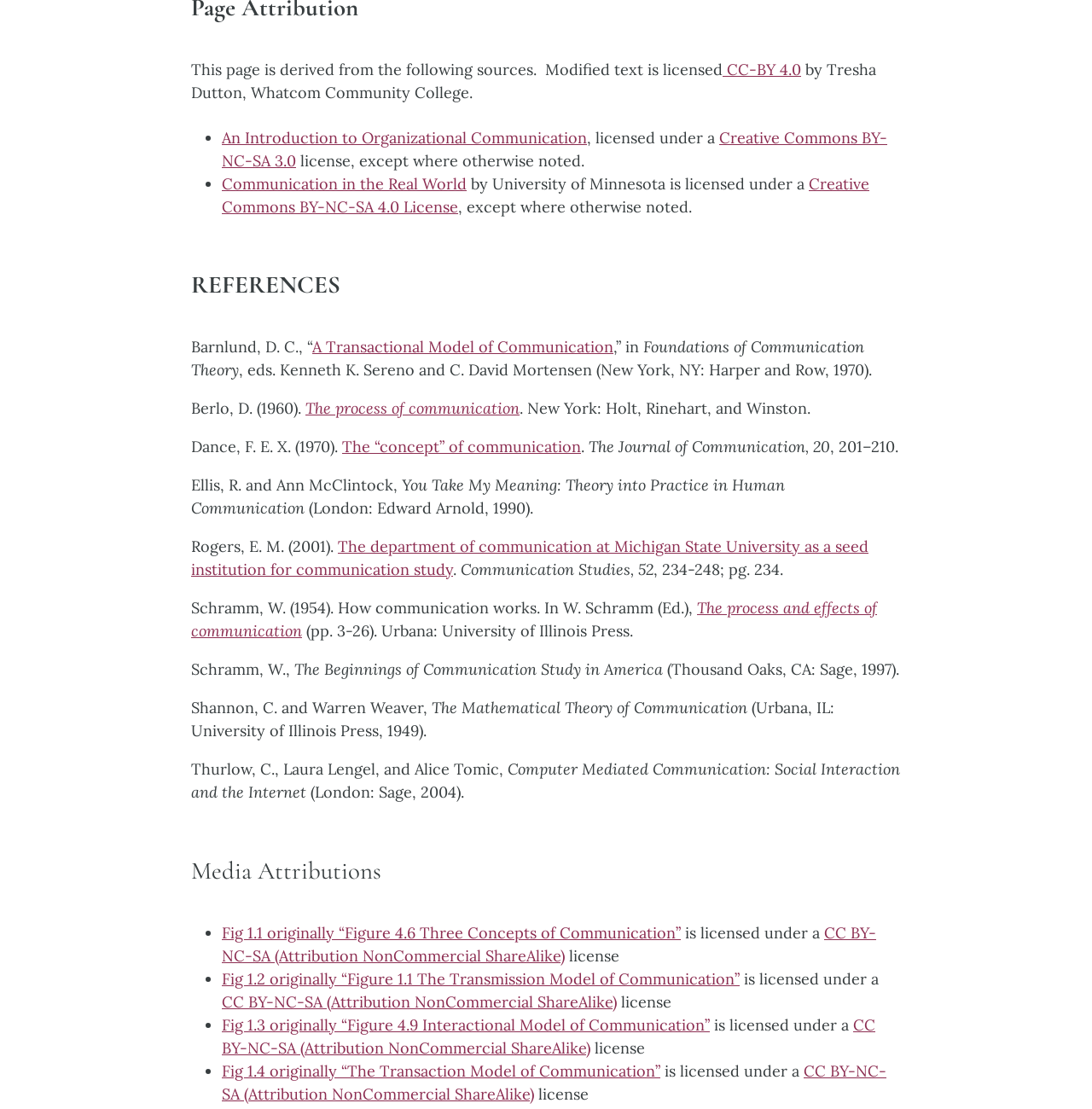Answer the following inquiry with a single word or phrase:
What is the title of the section that lists the sources?

REFERENCES